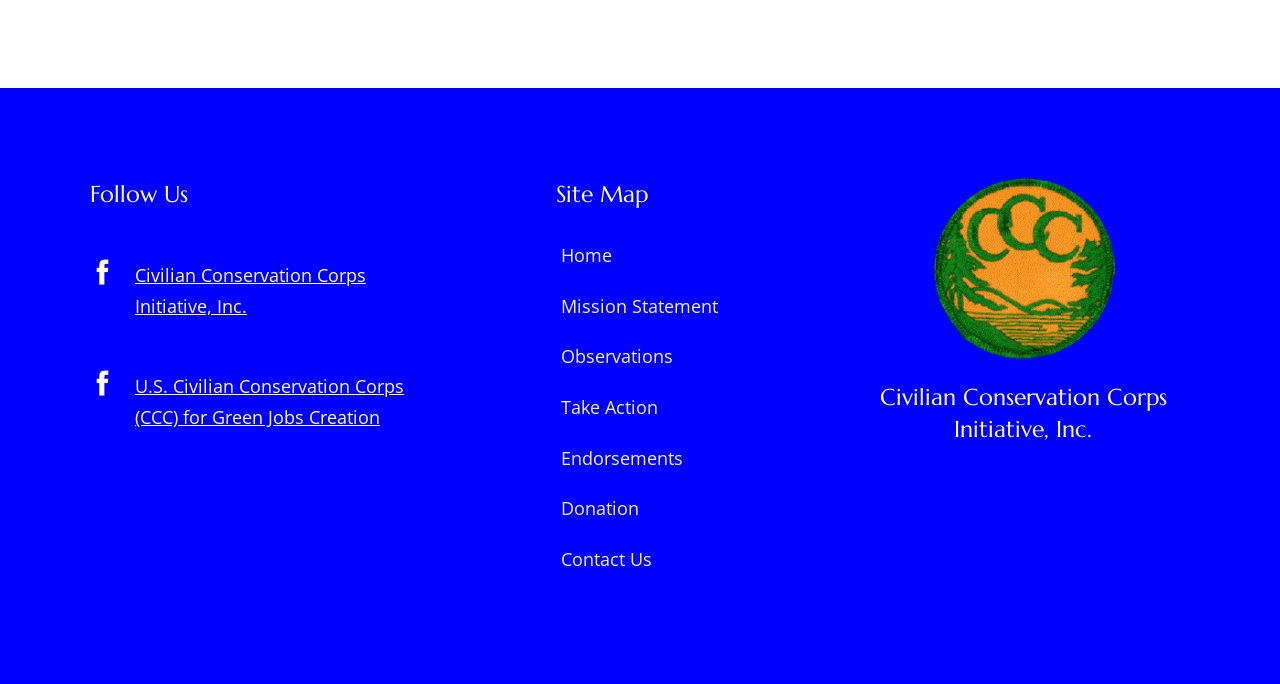What is the purpose of the 'Take Action' link?
Refer to the image and provide a thorough answer to the question.

The 'Take Action' link is located under the 'Site Map' section, and it is likely that it leads to a page where users can take some kind of action related to the organization's mission.